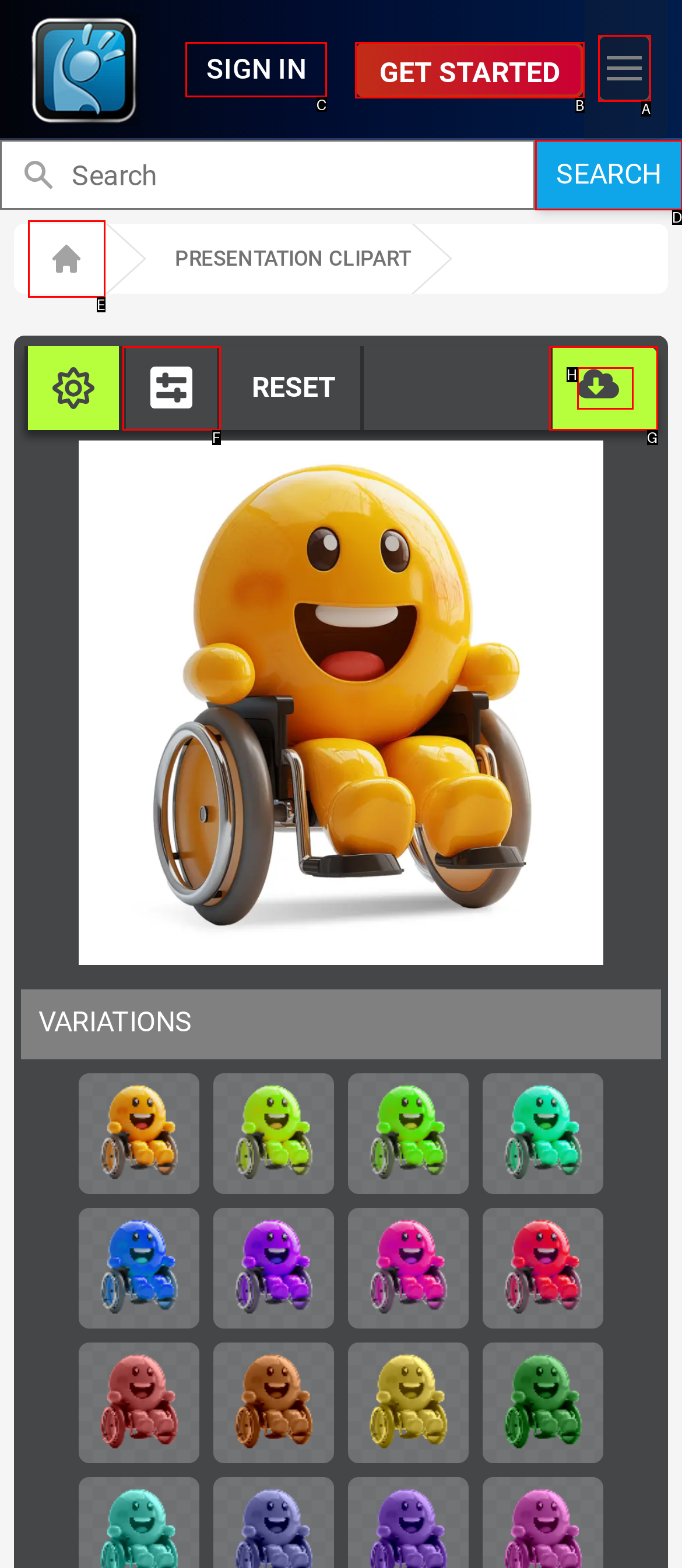Tell me which one HTML element I should click to complete this task: Sign in Answer with the option's letter from the given choices directly.

C